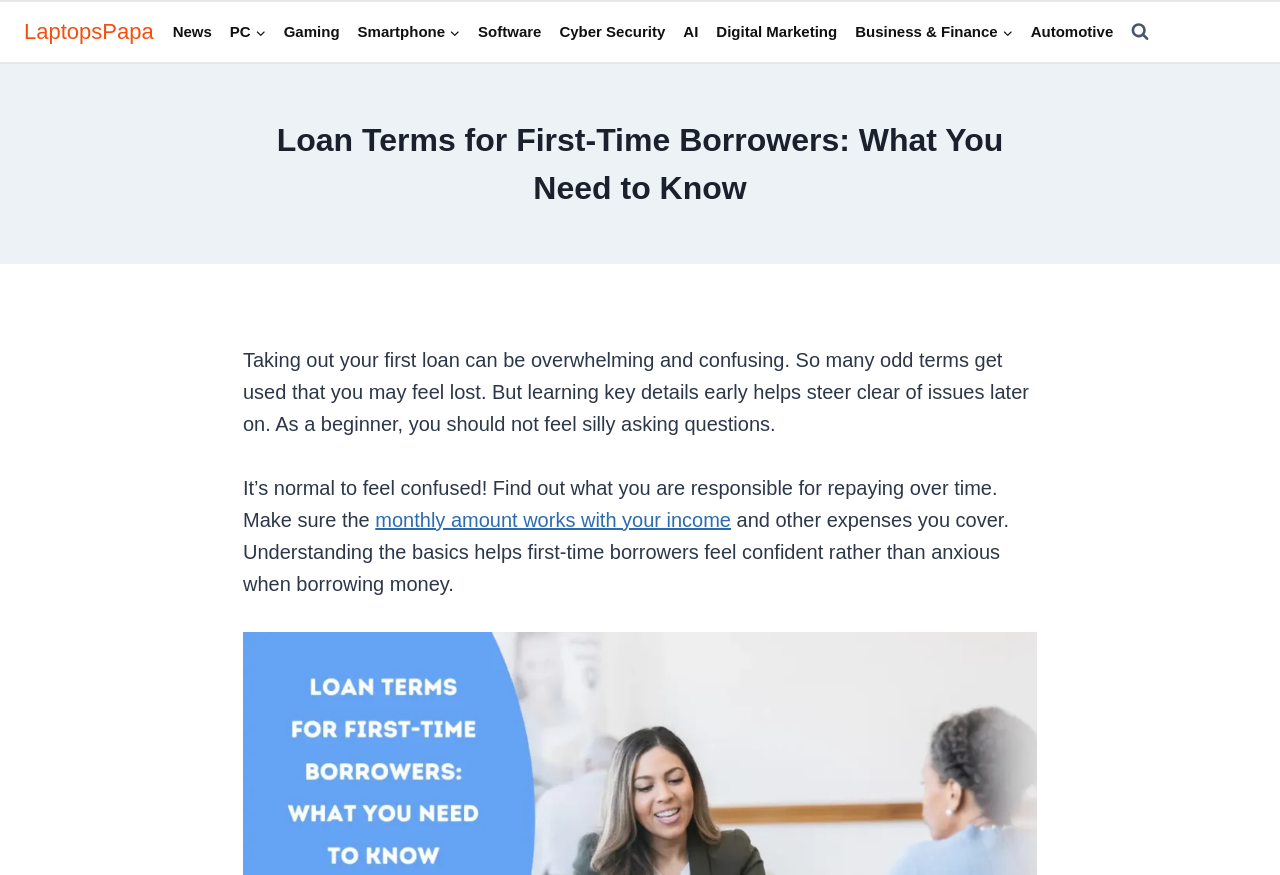Identify and provide the title of the webpage.

Loan Terms for First-Time Borrowers: What You Need to Know